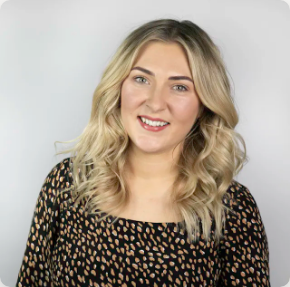Give an elaborate caption for the image.

This image features Amber Meadows, a Principal Designer at an innovative company based in Norwich. She is captured smiling at the camera, showcasing her engaging and approachable personality. Amber is wearing a stylish patterned top, which adds a touch of creativity and flair to her appearance. The backdrop is light and unobtrusive, further emphasizing her bright and cheerful expression. This photograph highlights Amber's role within the team, reflecting her dedication and passion for design in a collaborative environment.